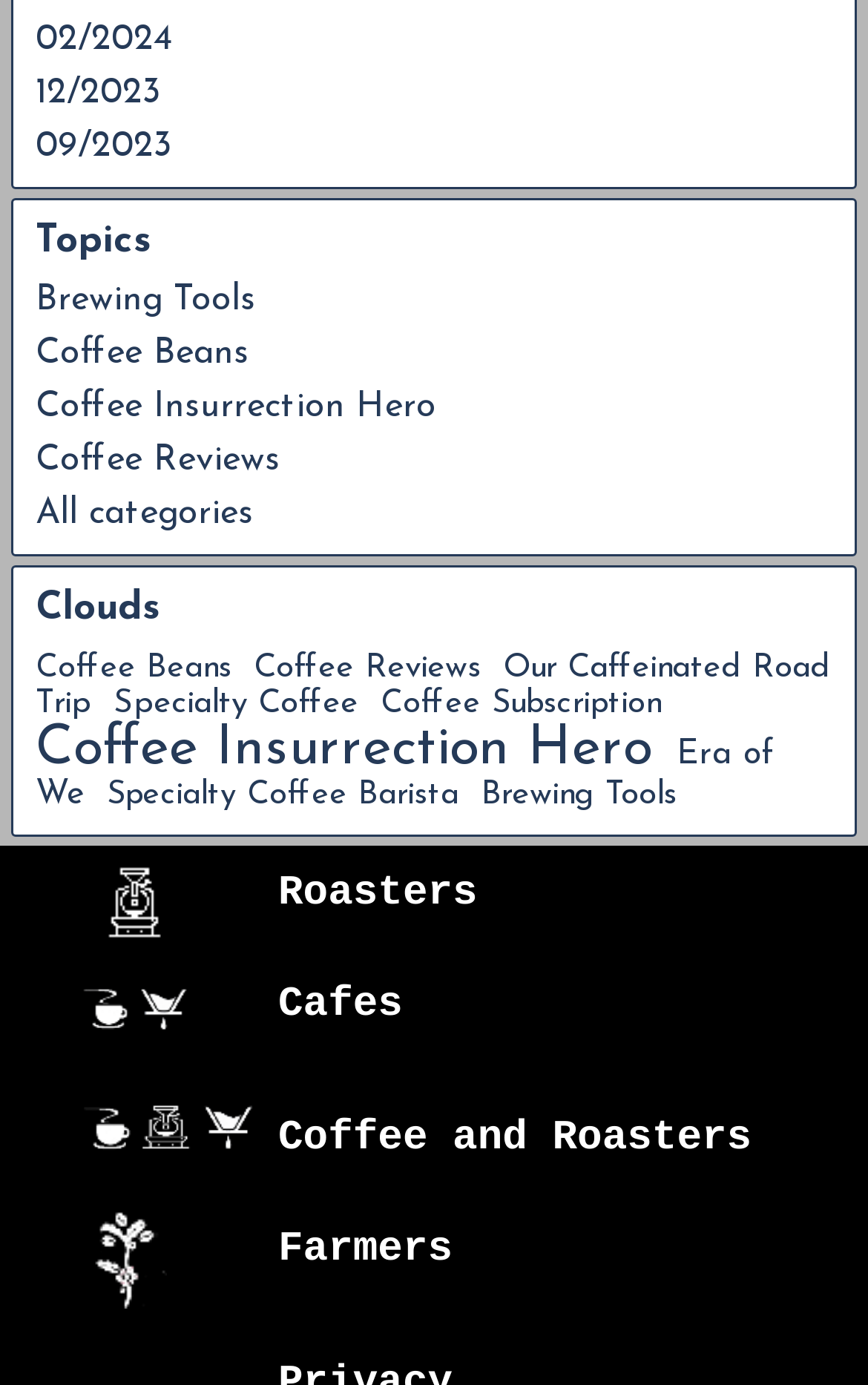Can you specify the bounding box coordinates for the region that should be clicked to fulfill this instruction: "Explore specialty coffee roasters".

[0.09, 0.61, 0.218, 0.641]